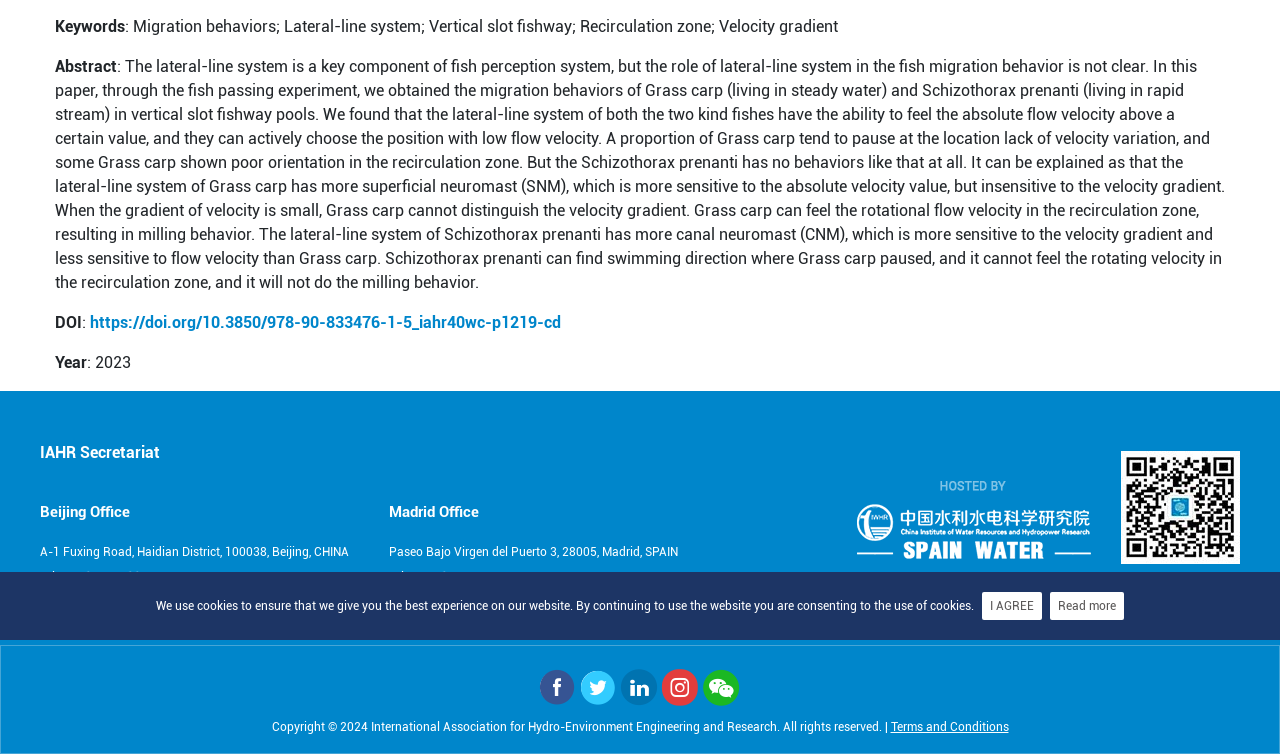Provide the bounding box coordinates of the UI element that matches the description: "Read more".

[0.82, 0.785, 0.878, 0.822]